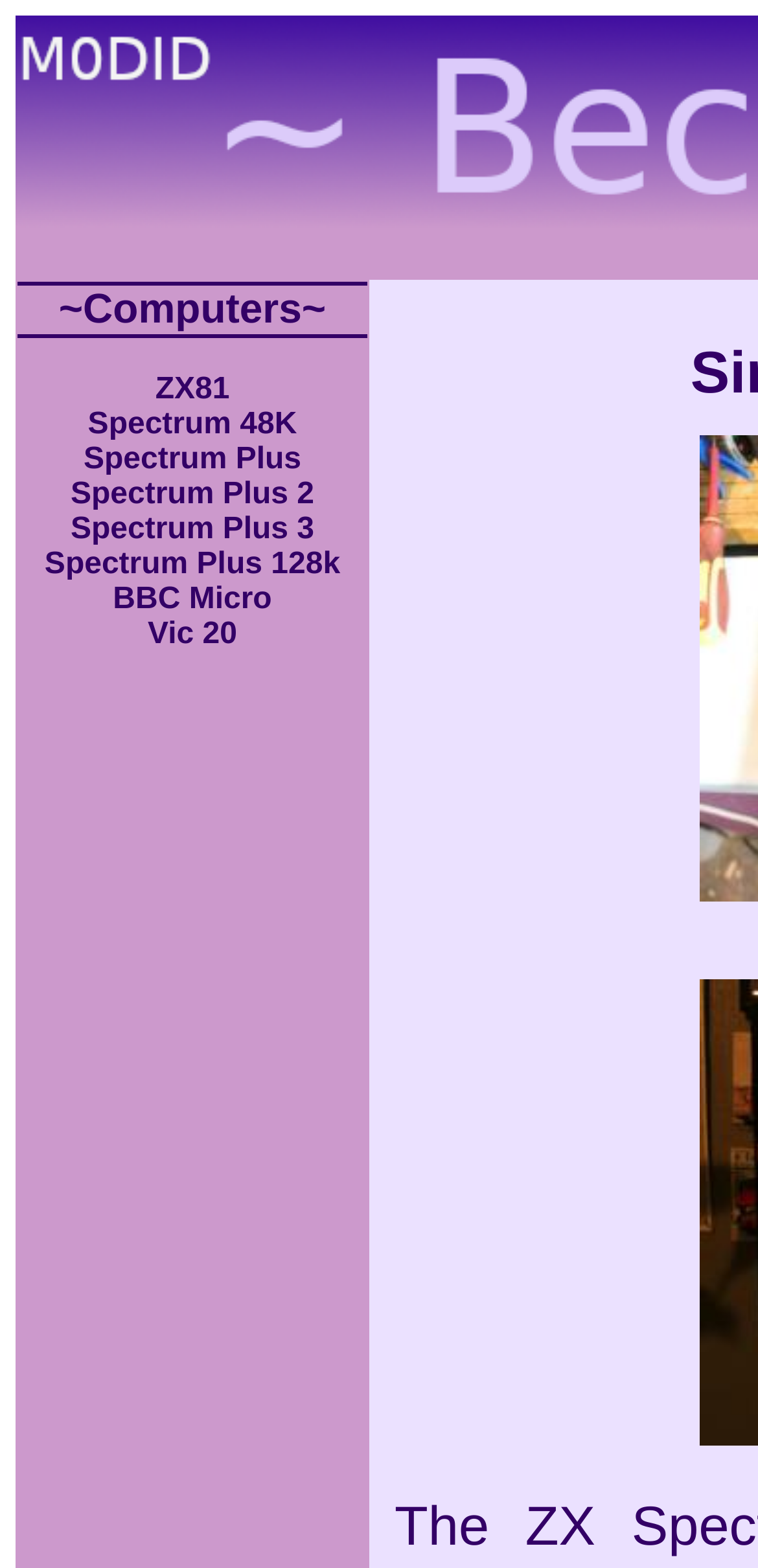Determine the bounding box coordinates of the section to be clicked to follow the instruction: "access Vic 20 page". The coordinates should be given as four float numbers between 0 and 1, formatted as [left, top, right, bottom].

[0.195, 0.394, 0.313, 0.415]